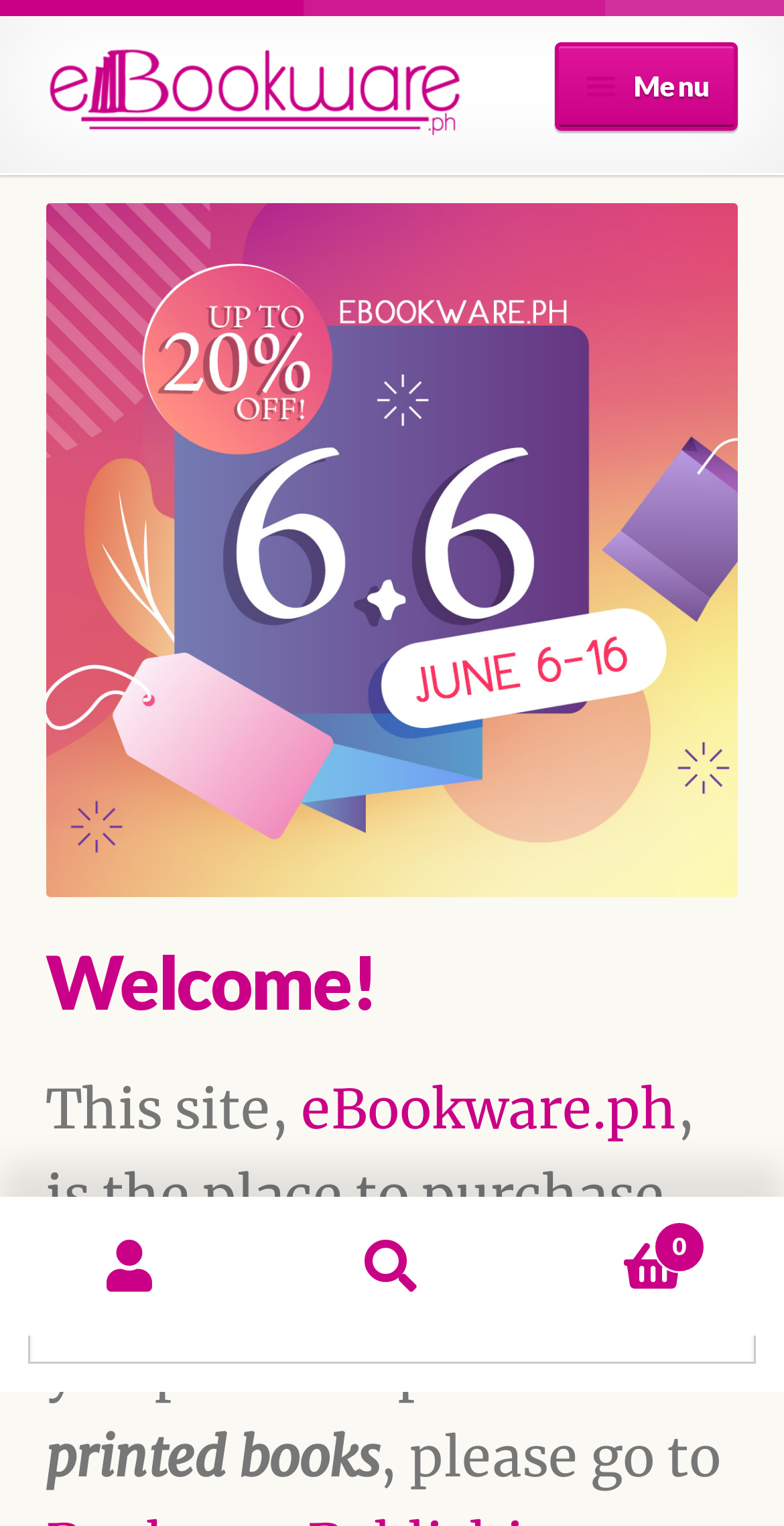What is the name of the website?
Please describe in detail the information shown in the image to answer the question.

The name of the website can be determined by looking at the link 'eBookware' at the top of the page, which is also accompanied by an image with the same name.